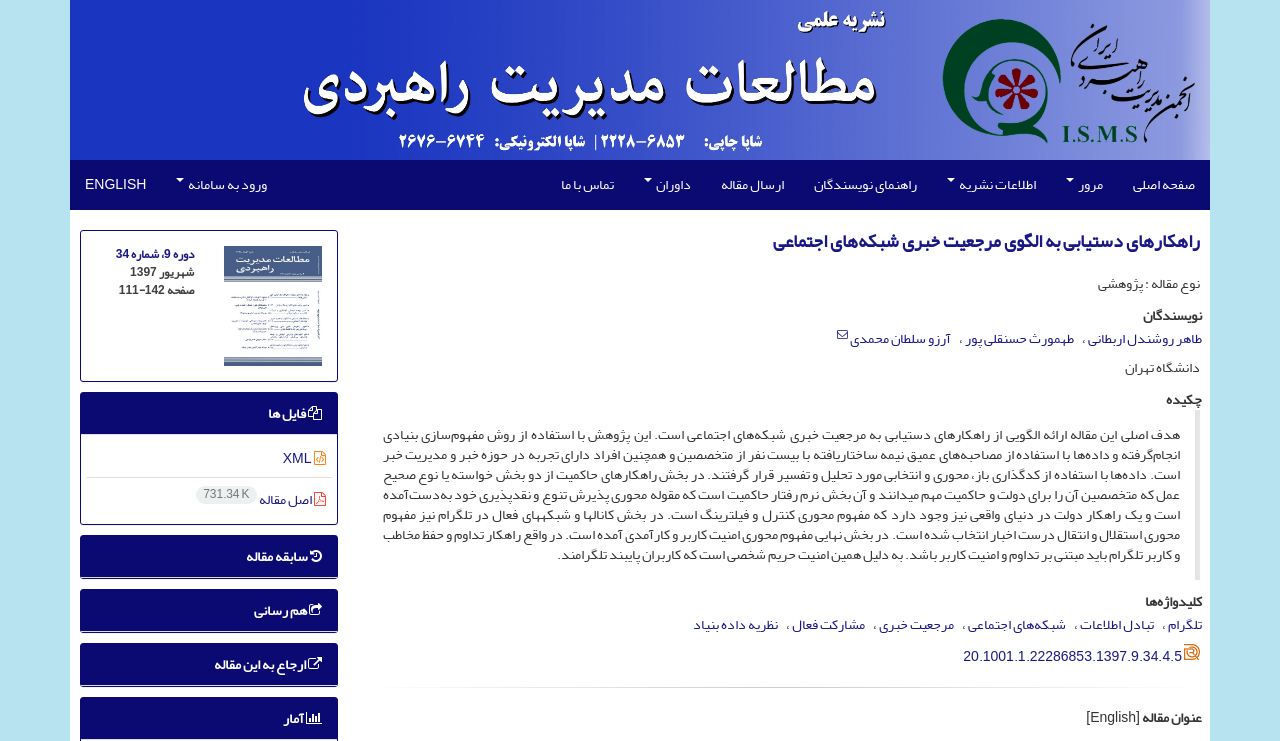Please identify the bounding box coordinates of the element's region that I should click in order to complete the following instruction: "Click on the link to view the main page". The bounding box coordinates consist of four float numbers between 0 and 1, i.e., [left, top, right, bottom].

[0.873, 0.216, 0.945, 0.284]